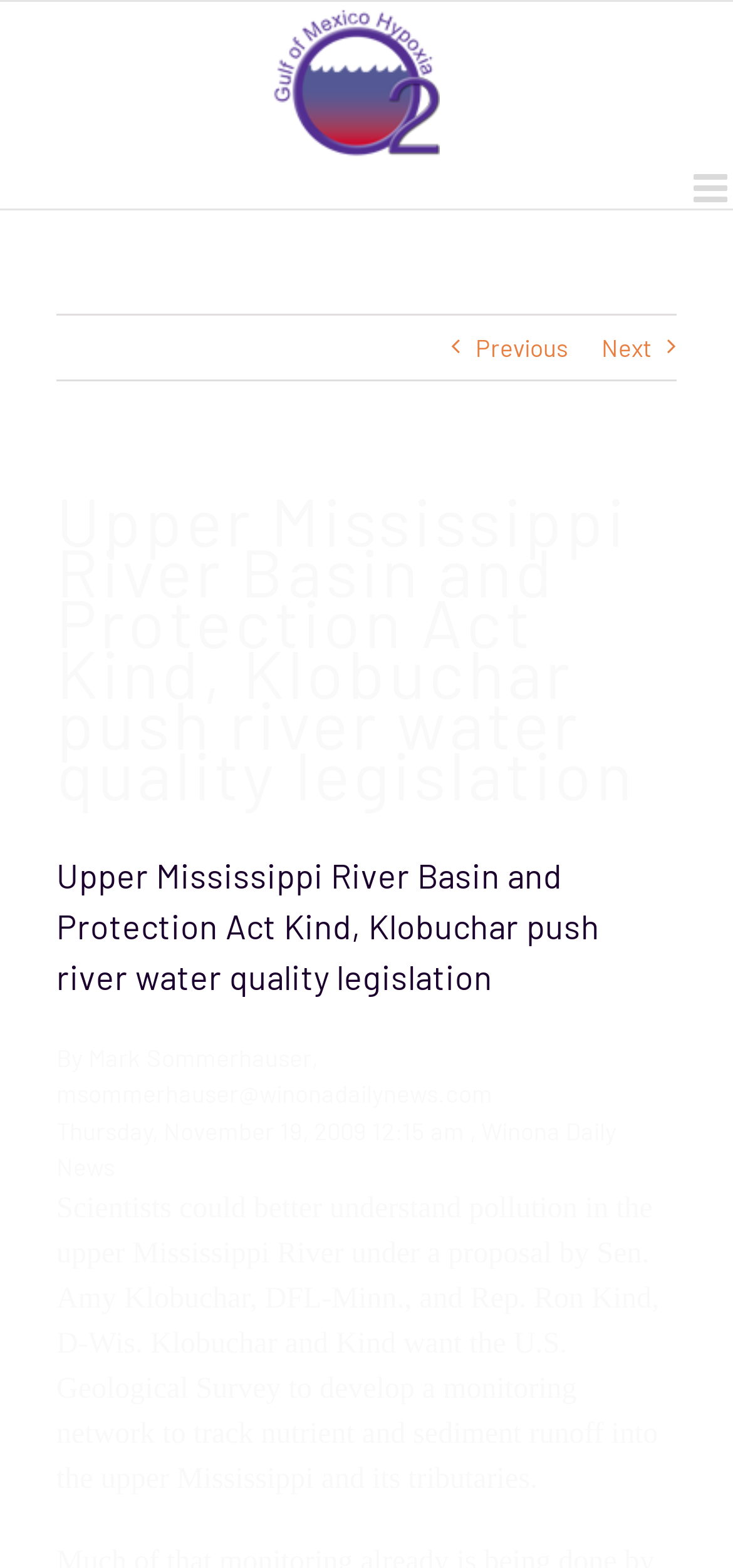Who are the authors of the article?
With the help of the image, please provide a detailed response to the question.

The author of the article is mentioned in the text 'By Mark Sommerhauser, msommerhauser@winonadailynews.com' which is located below the main heading of the article.